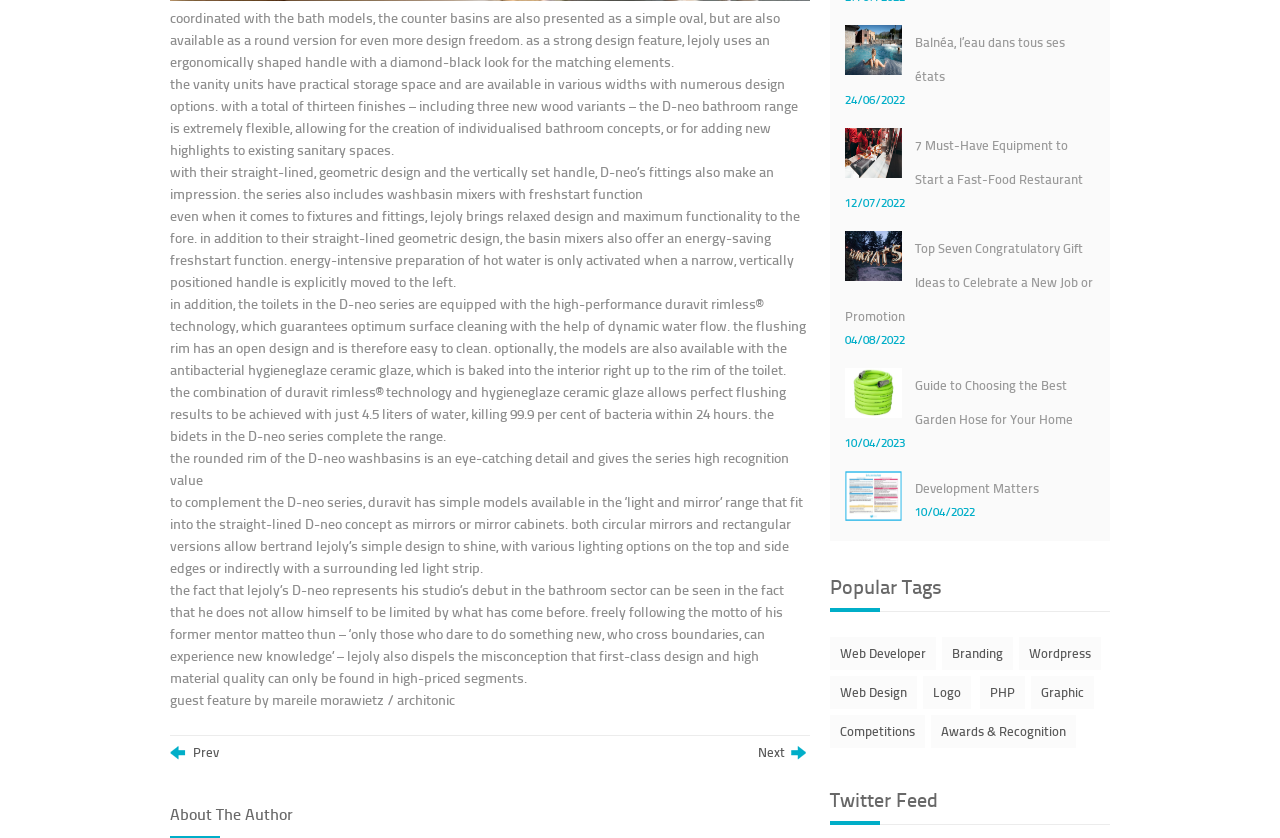Could you determine the bounding box coordinates of the clickable element to complete the instruction: "Click on 'Prev'"? Provide the coordinates as four float numbers between 0 and 1, i.e., [left, top, right, bottom].

[0.133, 0.89, 0.171, 0.907]